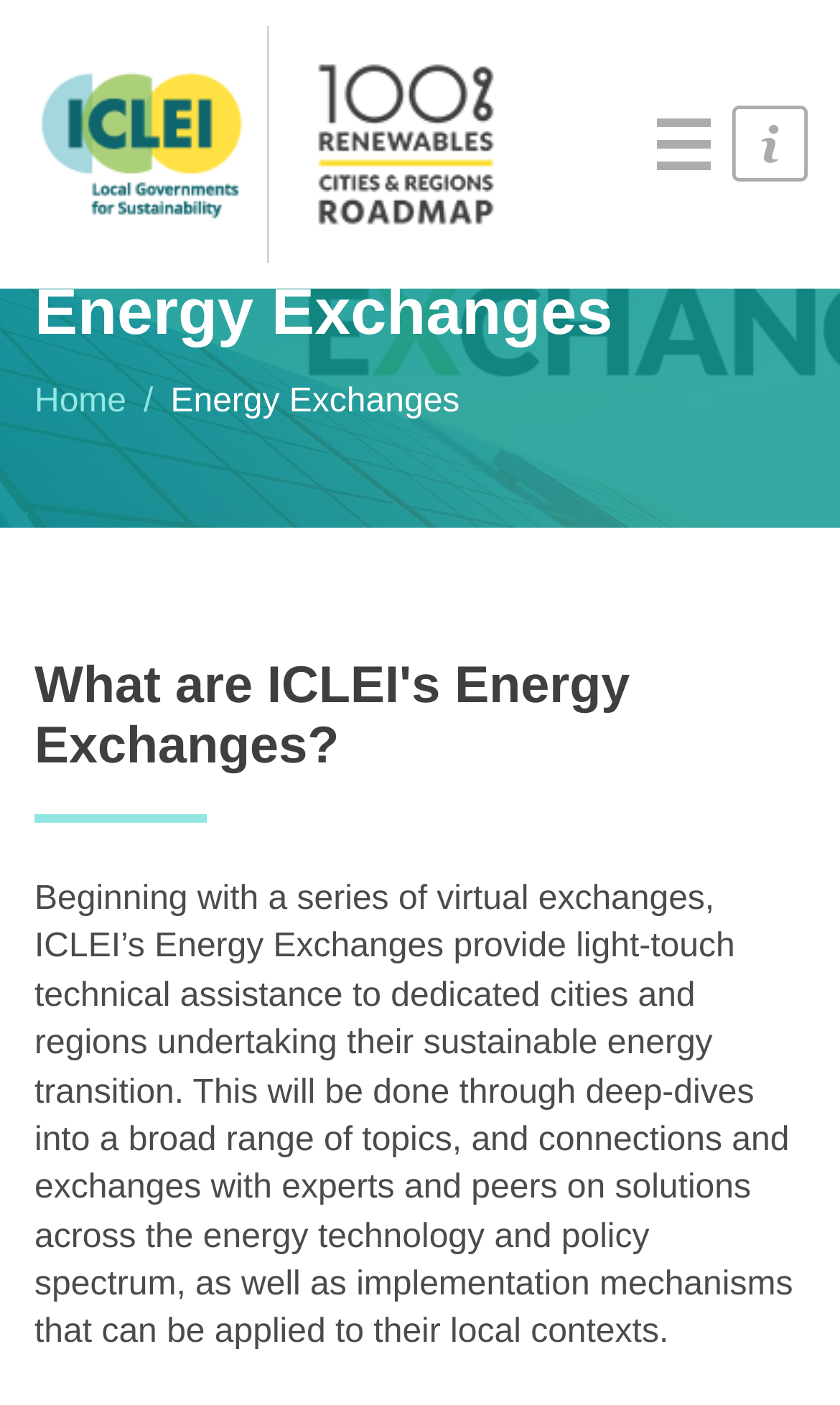What is the topic of the deep-dives in ICLEI's Energy Exchanges?
Using the image, provide a concise answer in one word or a short phrase.

Broad range of energy topics